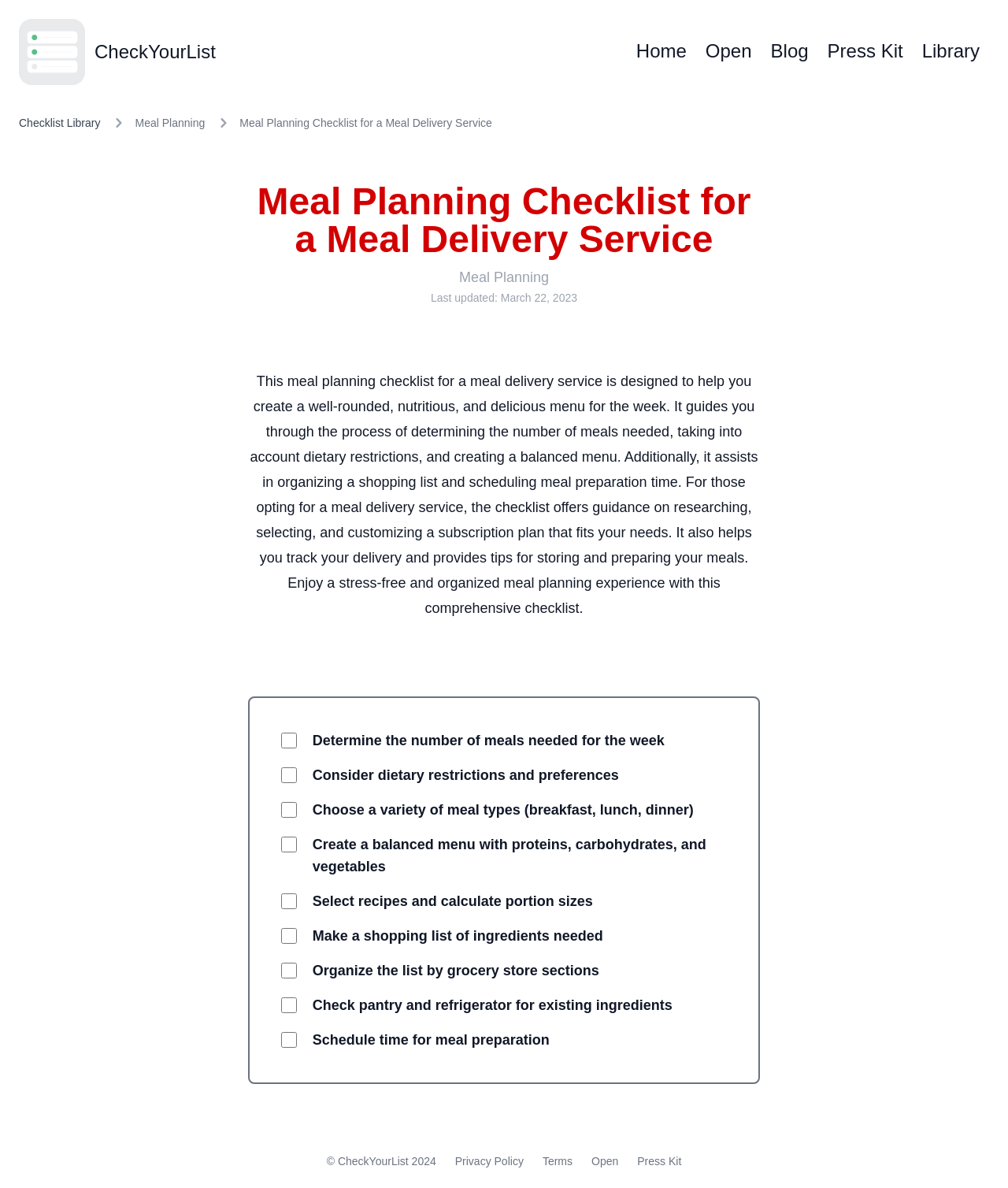Analyze and describe the webpage in a detailed narrative.

This webpage is a meal planning checklist for a meal delivery service. At the top, there is a header section with an app icon, a link to the website's home page, and several other links to different sections of the website, including a blog, press kit, and library. Below the header, there is a navigation section with a breadcrumb trail showing the current location within the website.

The main content of the page is a checklist with a heading that matches the title of the webpage. The checklist is divided into several sections, each with a series of checkboxes and descriptive text. The sections cover topics such as determining the number of meals needed, considering dietary restrictions, creating a balanced menu, and organizing a shopping list.

To the right of the checklist heading, there is a link to a "Meal Planning" section, and below that, there is a static text element showing the last updated date of the checklist. Below the checklist, there is a long paragraph of text that describes the purpose and benefits of using the meal planning checklist.

At the bottom of the page, there is a footer section with copyright information, a link to the website's privacy policy, terms, and other related links.